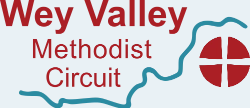Thoroughly describe the content and context of the image.

The image features the logo of the Wey Valley Methodist Circuit, prominently displaying the name "Wey Valley" in bold maroon text at the top, followed by the words "Methodist Circuit" in a slightly smaller font. The logo is accompanied by a stylized graphic that includes a flowing blue line, representing a river or circuit, and a circular emblem with a distinctive cross design in maroon and white, symbolizing the Methodist faith. This logo effectively embodies the identity of the Wey Valley Methodist Circuit, reflecting both its geographical roots and its spiritual mission within the community.